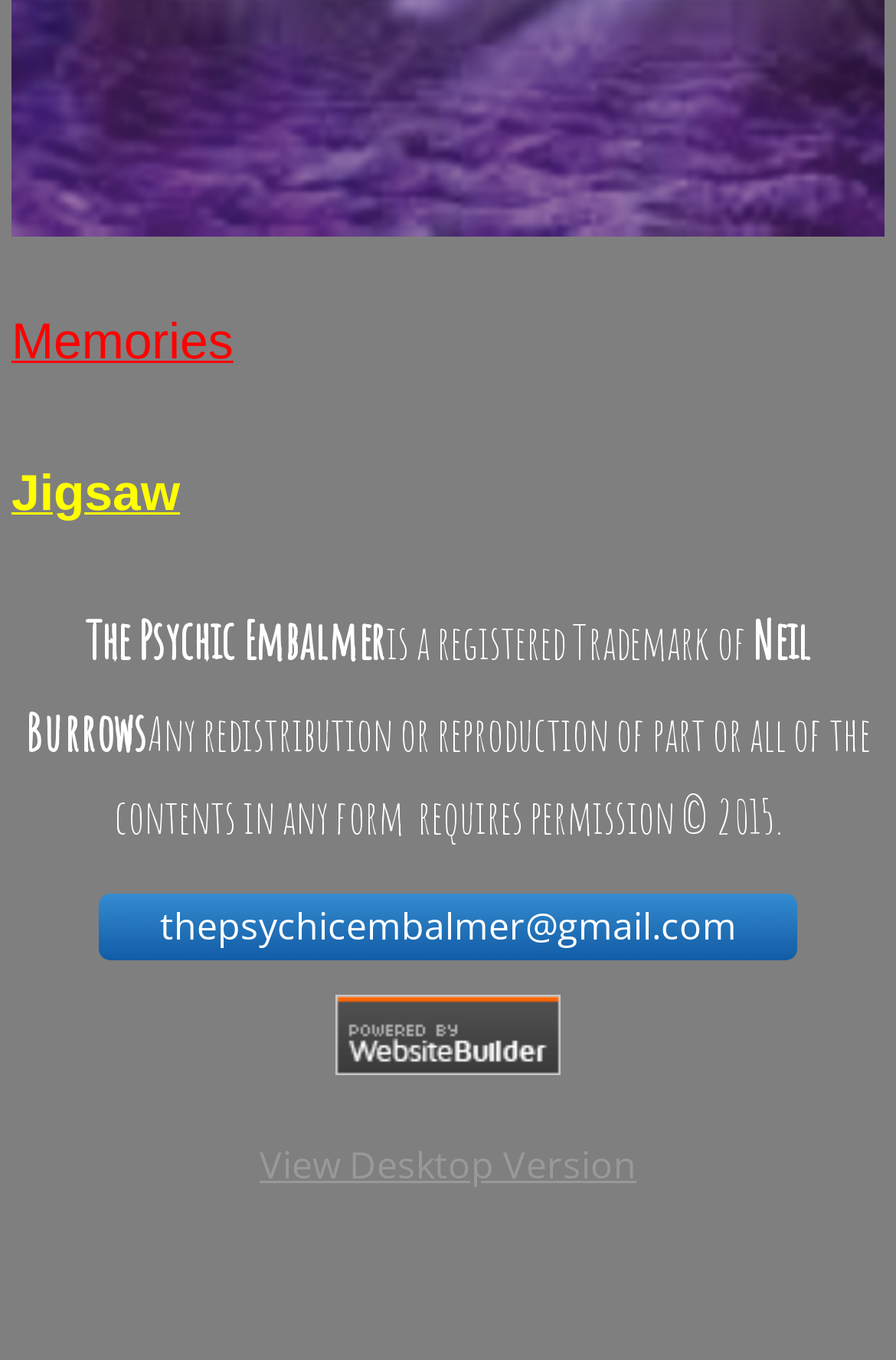Determine the bounding box for the HTML element described here: "View Desktop Version". The coordinates should be given as [left, top, right, bottom] with each number being a float between 0 and 1.

[0.29, 0.838, 0.71, 0.875]